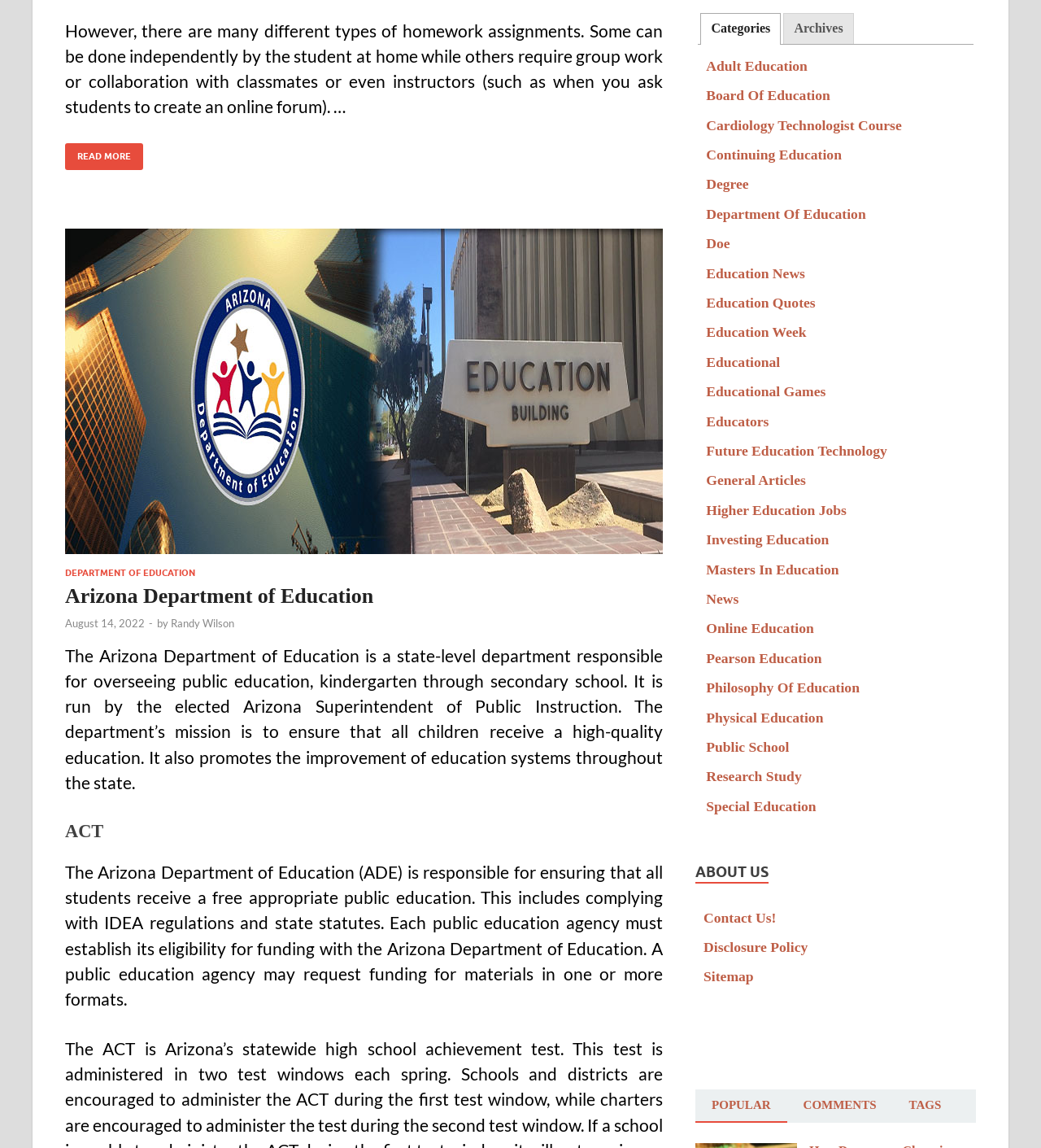Provide a one-word or one-phrase answer to the question:
What is the purpose of the Arizona Department of Education?

oversee public education